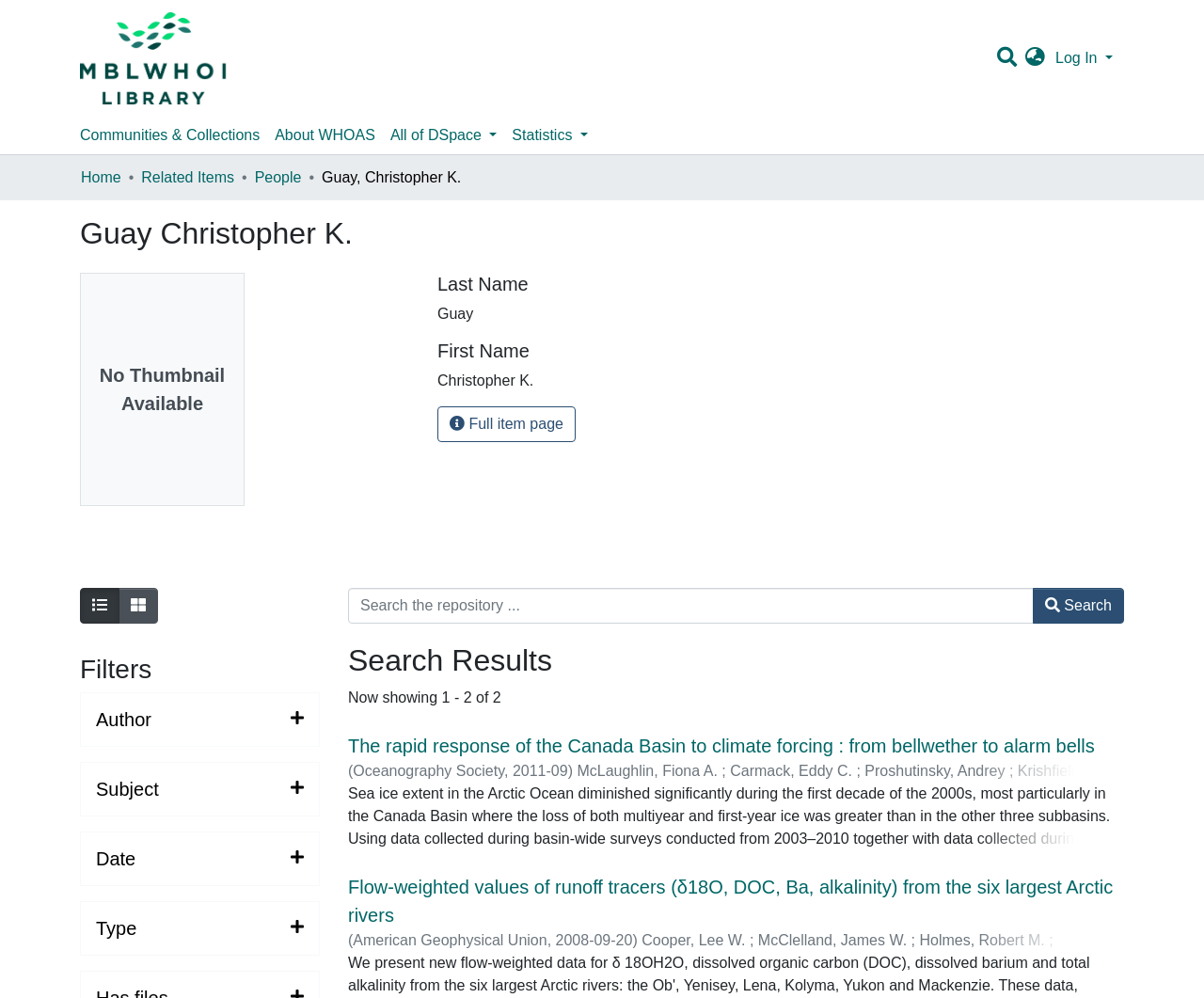Find and provide the bounding box coordinates for the UI element described here: "About WHOAS". The coordinates should be given as four float numbers between 0 and 1: [left, top, right, bottom].

[0.222, 0.117, 0.318, 0.155]